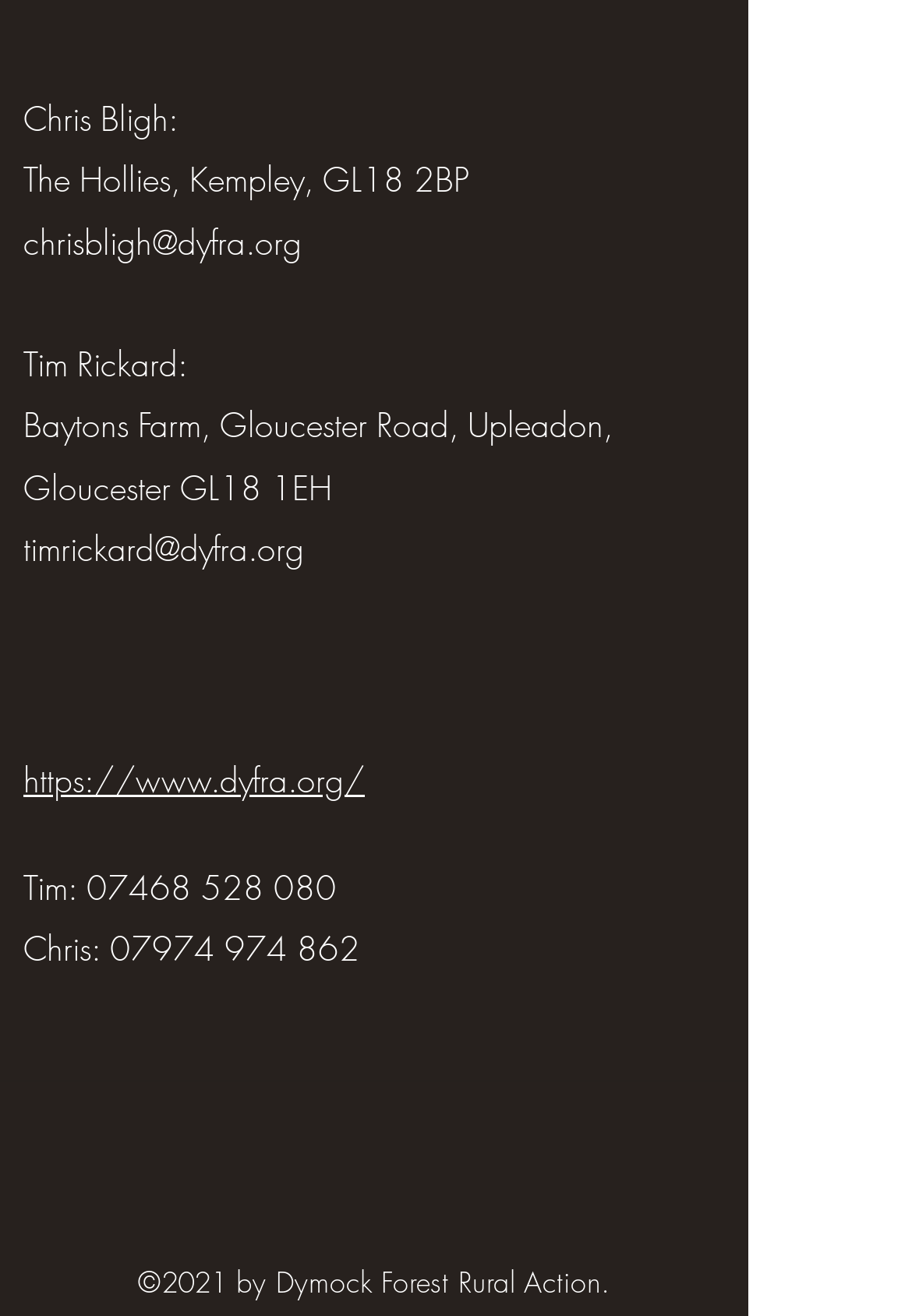Please determine the bounding box coordinates of the element's region to click in order to carry out the following instruction: "Visit the Facebook page". The coordinates should be four float numbers between 0 and 1, i.e., [left, top, right, bottom].

[0.308, 0.883, 0.359, 0.919]